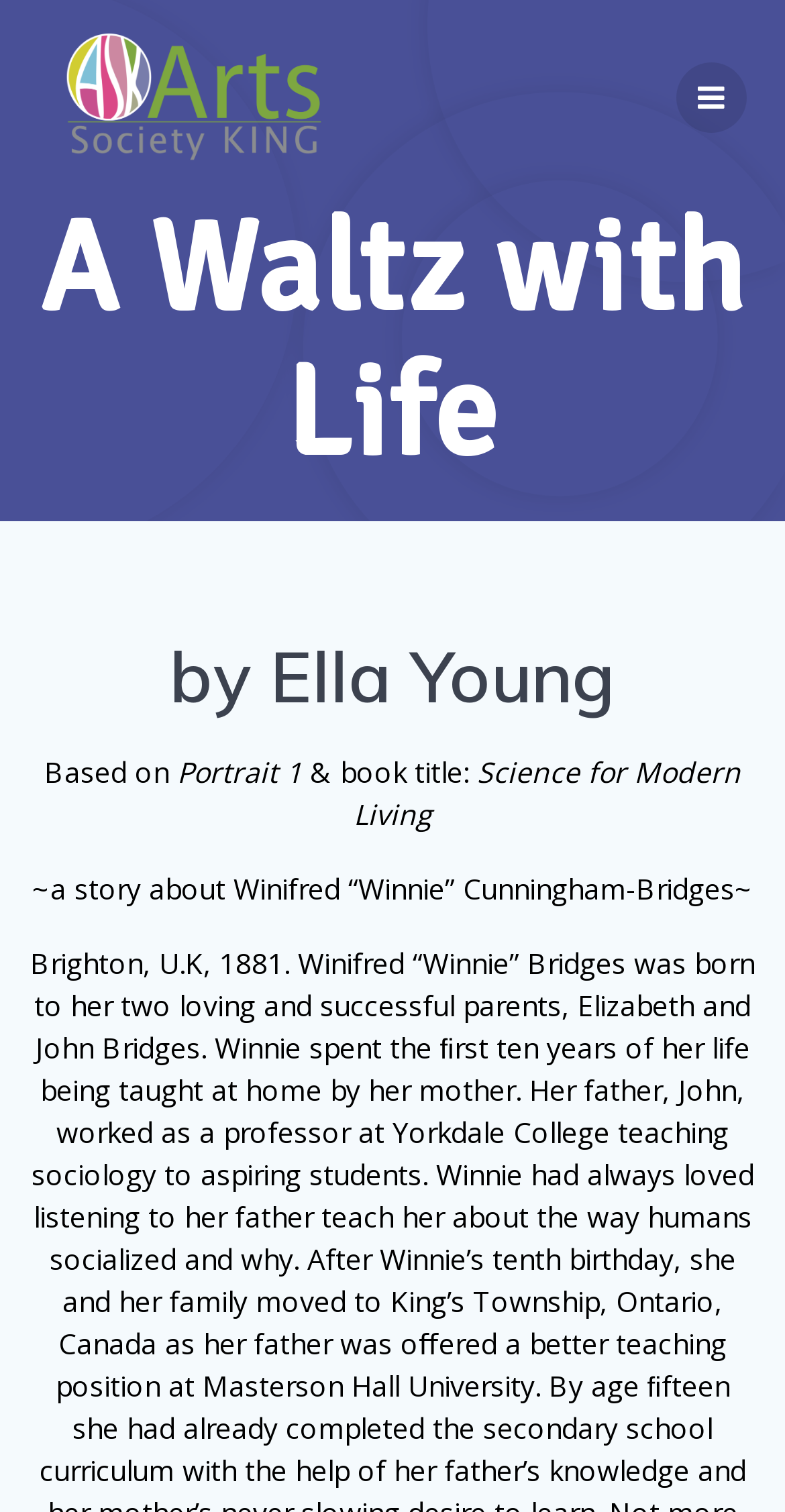What is the story about?
Answer with a single word or short phrase according to what you see in the image.

Winifred “Winnie” Cunningham-Bridges